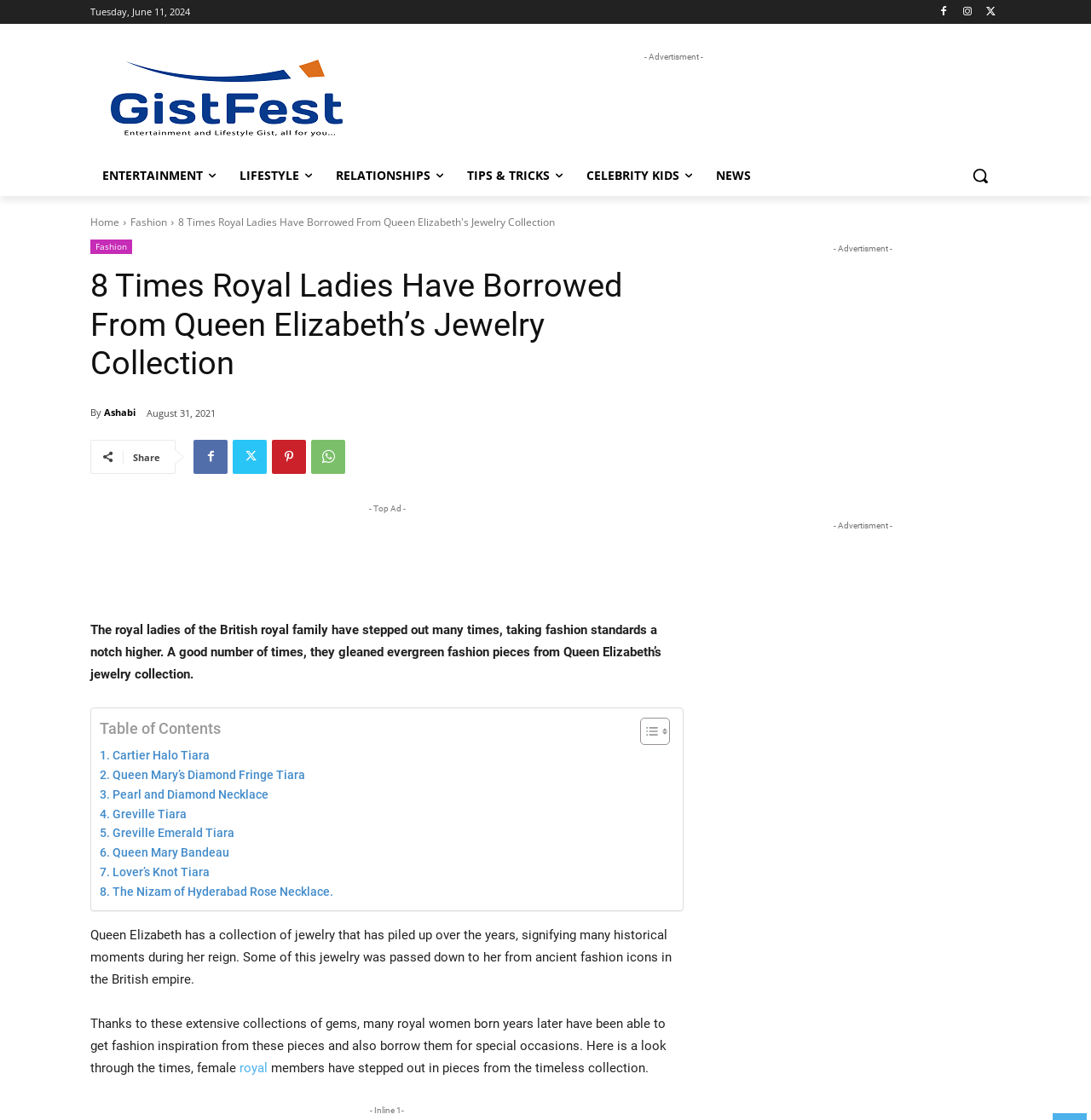Highlight the bounding box coordinates of the region I should click on to meet the following instruction: "Read the article about '8 Times Royal Ladies Have Borrowed From Queen Elizabeth’s Jewelry Collection'".

[0.083, 0.238, 0.627, 0.342]